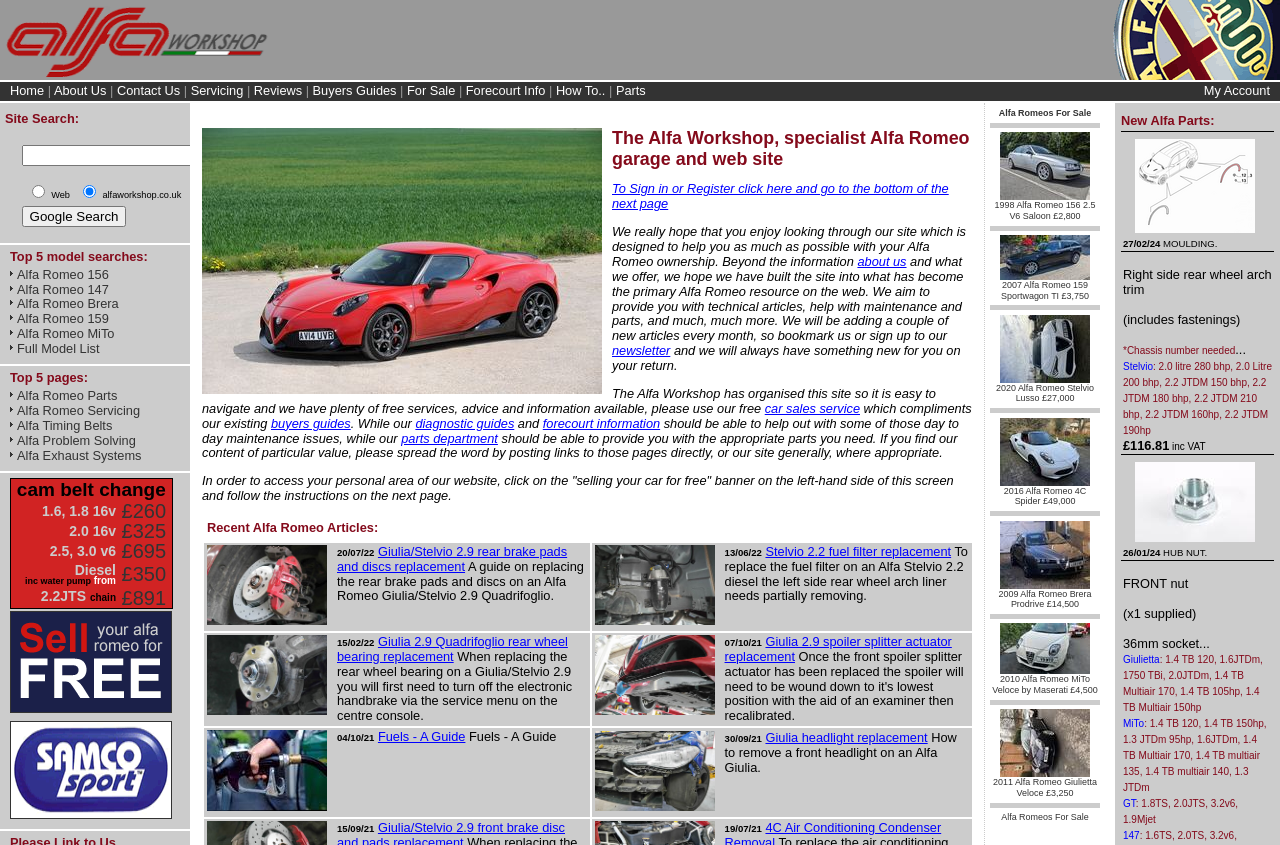What is the price of a cam belt change for a 2.0 16v Alfa Romeo?
Please provide a detailed and thorough answer to the question.

The price of a cam belt change for a 2.0 16v Alfa Romeo is £325, as indicated in the table under the heading 'cam belt change'.